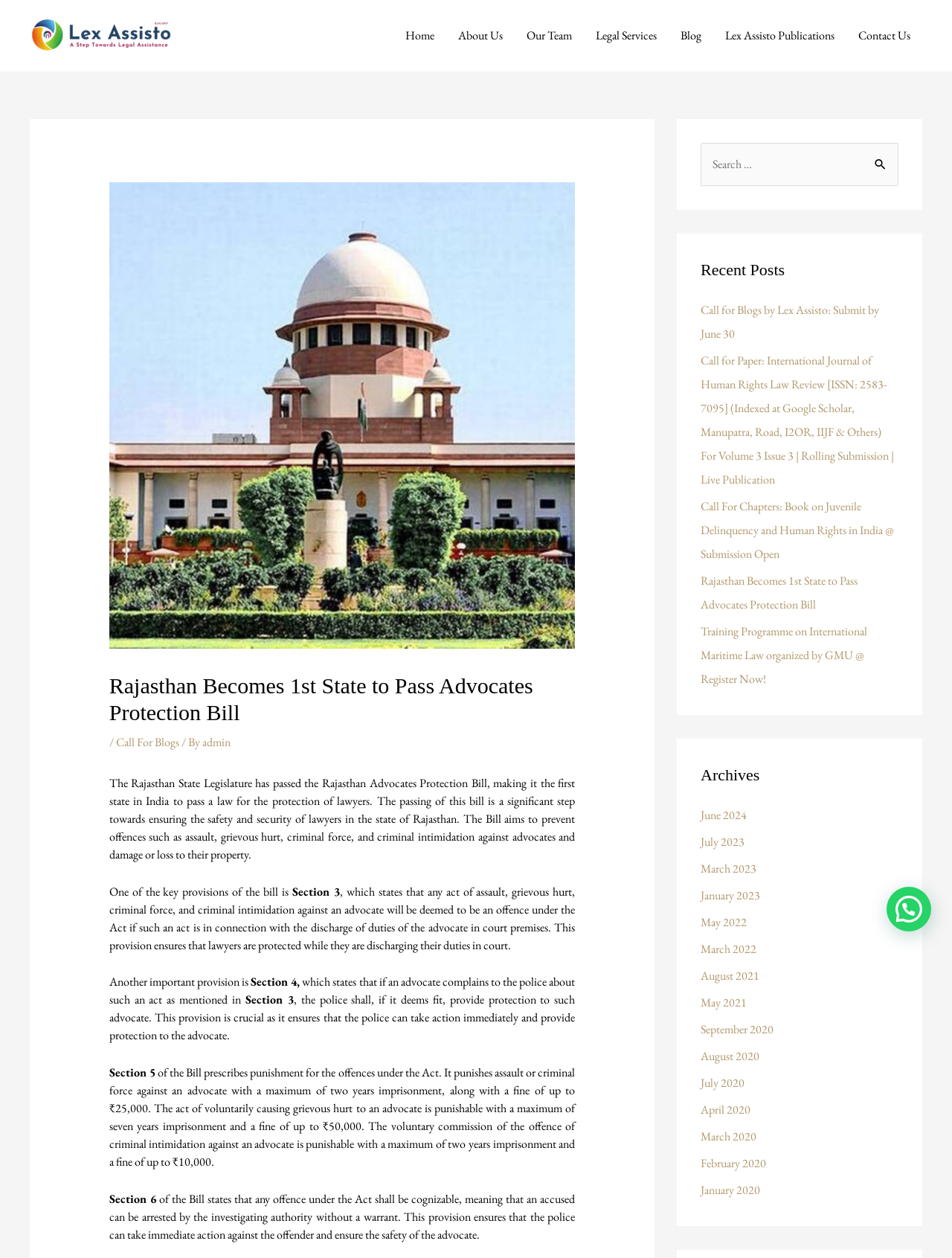Specify the bounding box coordinates of the area to click in order to execute this command: 'Read the 'Rajasthan Becomes 1st State to Pass Advocates Protection Bill' article'. The coordinates should consist of four float numbers ranging from 0 to 1, and should be formatted as [left, top, right, bottom].

[0.115, 0.535, 0.604, 0.577]